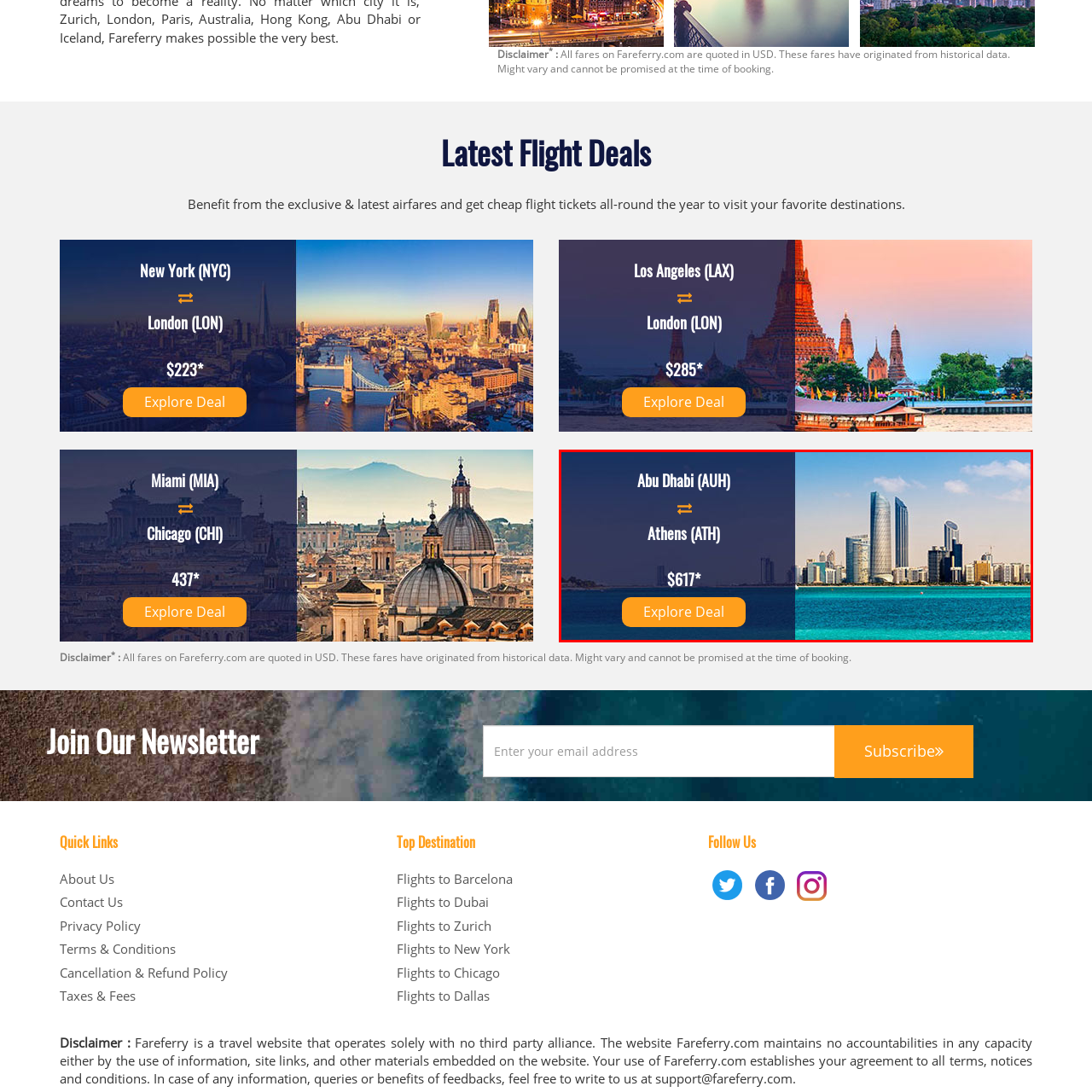What is the fare for the roundtrip?
Carefully examine the image within the red bounding box and provide a detailed answer to the question.

The caption states that the fare for the roundtrip is highlighted as $617*, which is the cost of the flight deal.